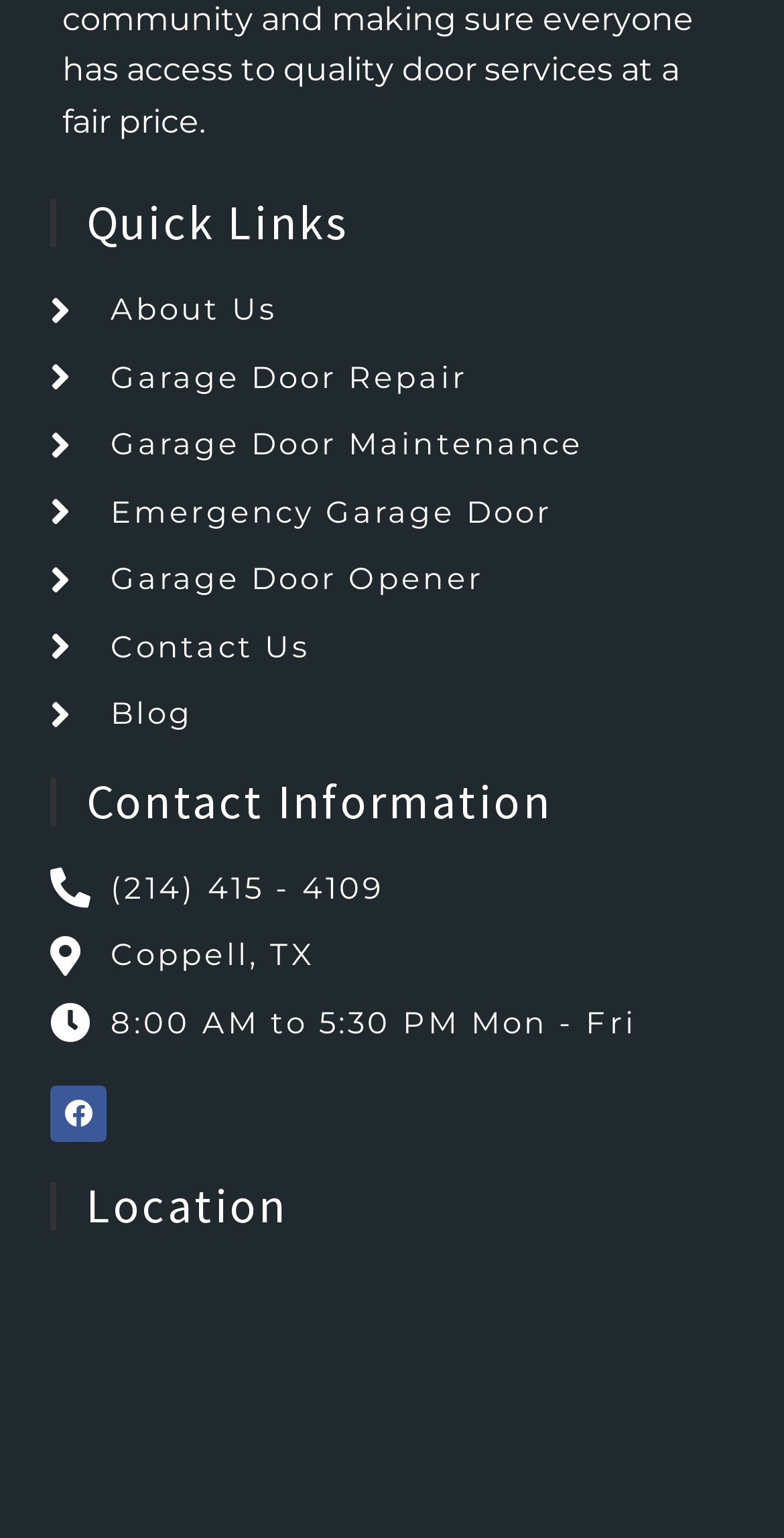Can you find the bounding box coordinates for the element to click on to achieve the instruction: "Check the business hours"?

[0.141, 0.652, 0.812, 0.677]